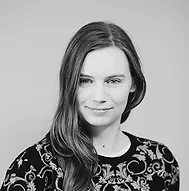Explain the image with as much detail as possible.

The image features Vicky, a UX Designer at Dovetailed. She has a confident smile and is dressed in a stylish patterned sweater. With a background of relocating from Berlin, Vicky brings six years of refining her design skills across various disciplines. Her experience spans a broad range of design software, showcasing her versatility and expertise in user experience design. The monochromatic tone of the image emphasizes her professionalism and dedication to her craft.